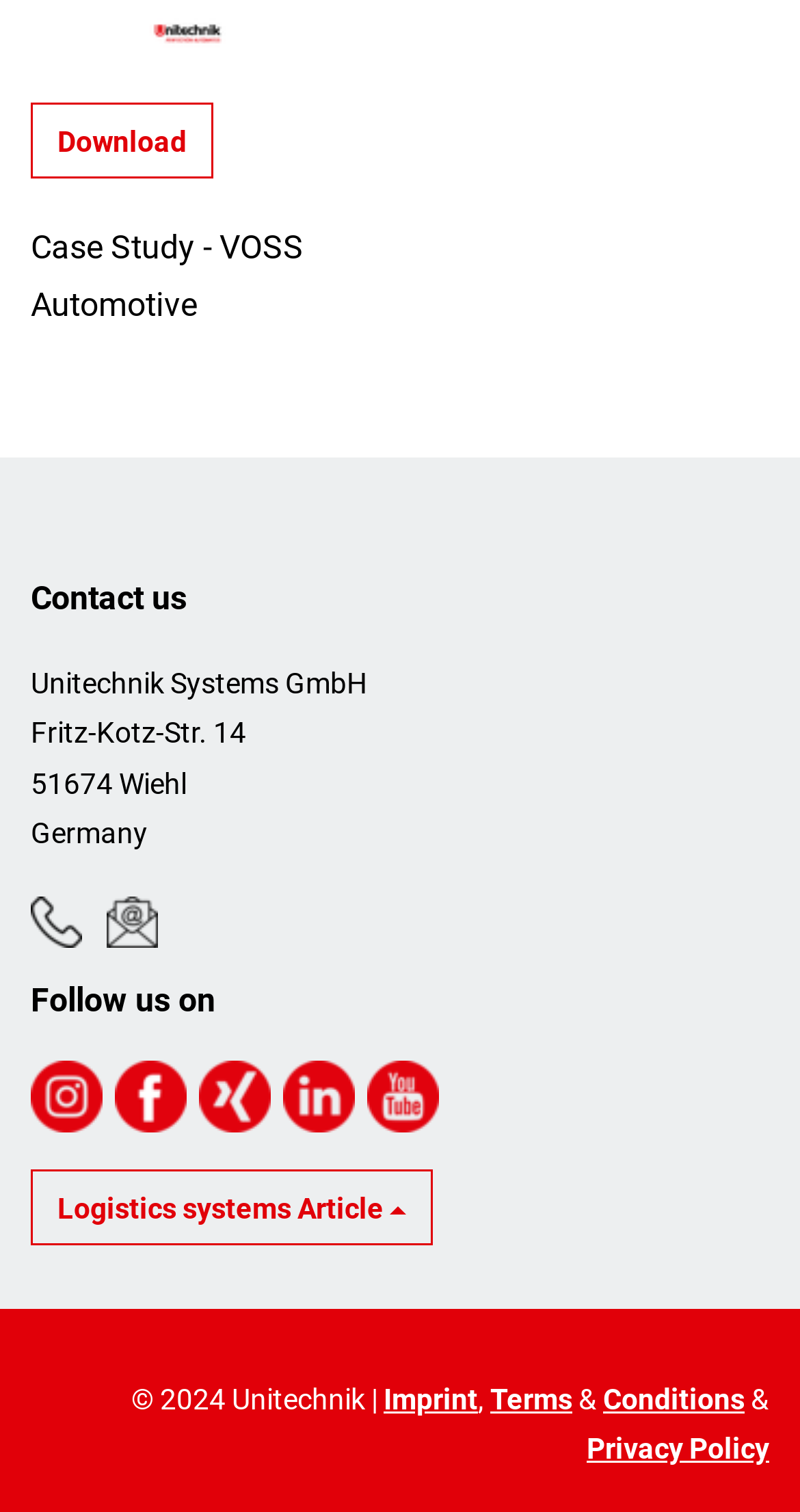Highlight the bounding box coordinates of the region I should click on to meet the following instruction: "Download a file".

[0.038, 0.068, 0.267, 0.118]